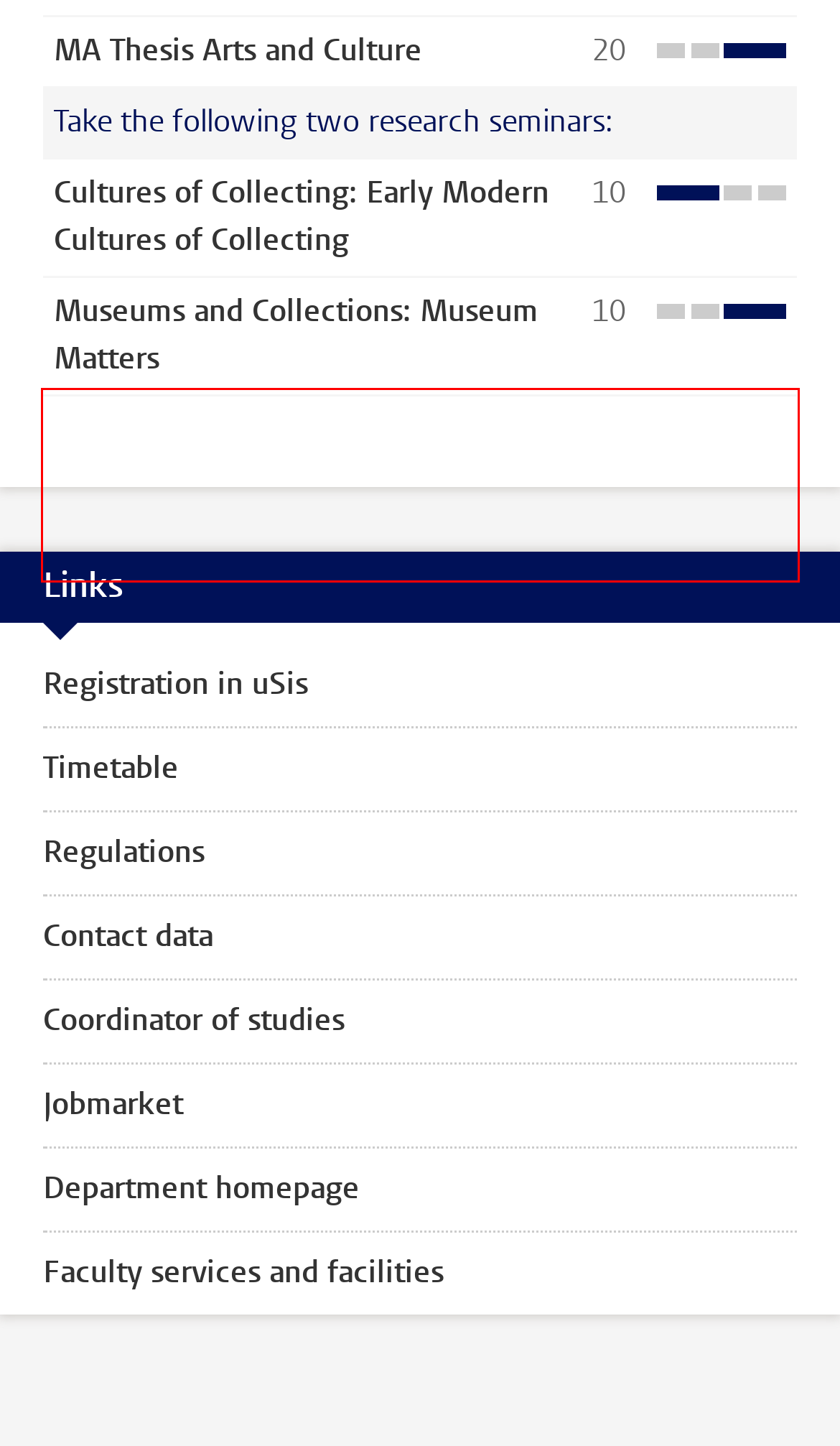Locate the red bounding box in the provided webpage screenshot and use OCR to determine the text content inside it.

In order to meet the demands of any specialisation you need to follow a minimum of 45 EC in your chosen specialisation. The most common study path to meet this requirement is: